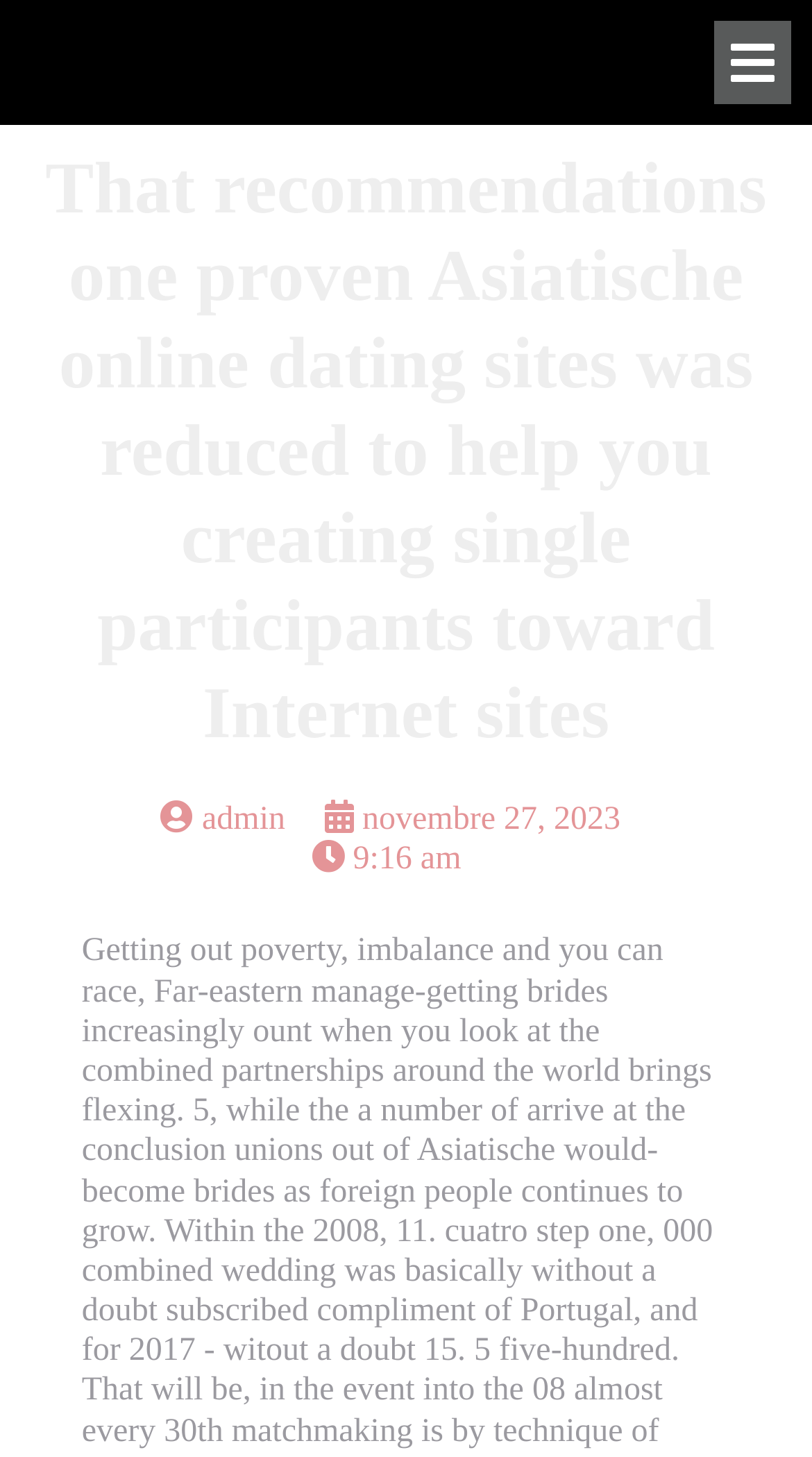Provide the bounding box coordinates for the UI element that is described by this text: "novembre 27, 2023". The coordinates should be in the form of four float numbers between 0 and 1: [left, top, right, bottom].

[0.4, 0.55, 0.764, 0.575]